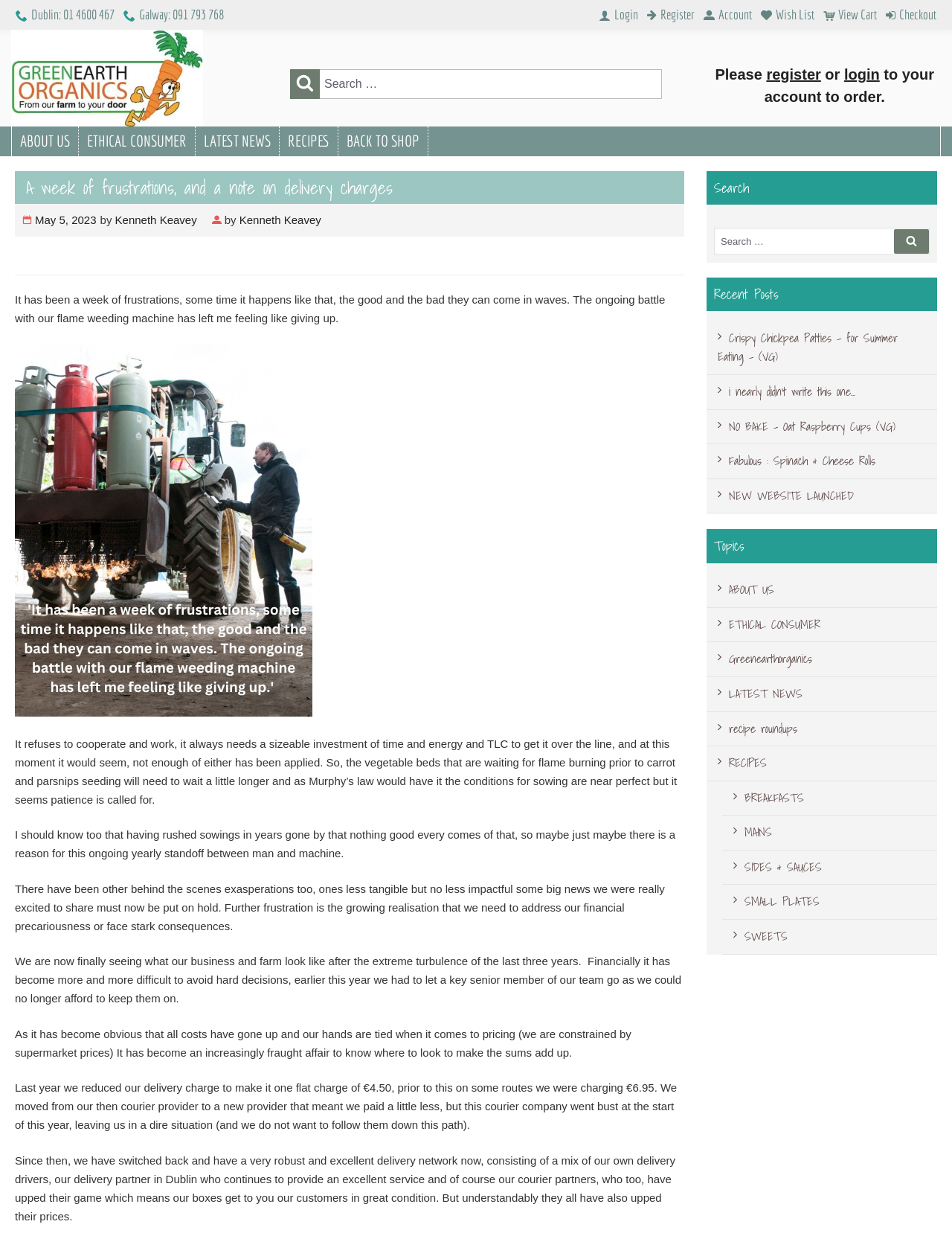Determine the main heading text of the webpage.

A week of frustrations, and a note on delivery charges